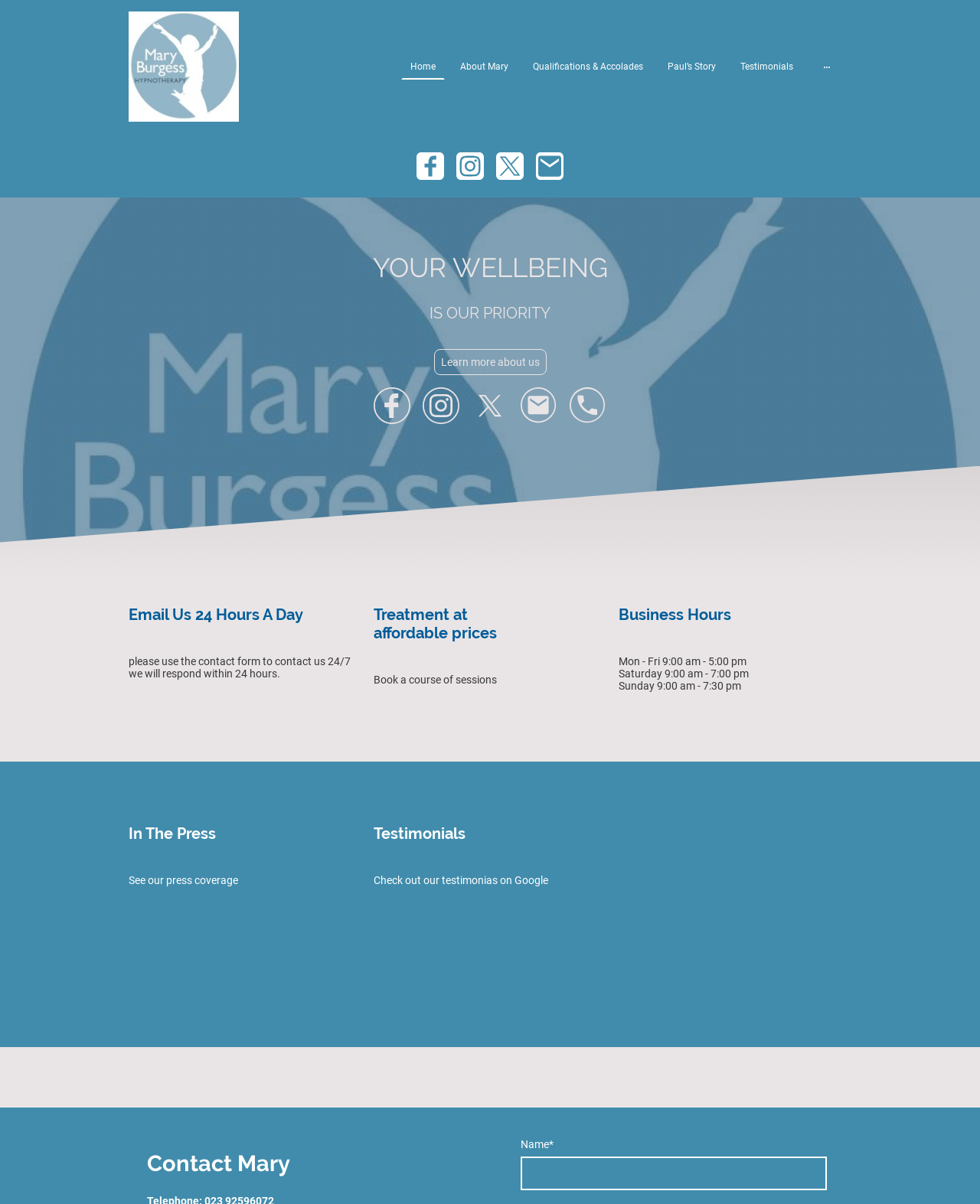Please identify the bounding box coordinates of the area that needs to be clicked to follow this instruction: "Enter your name in the input field".

[0.531, 0.961, 0.844, 0.989]